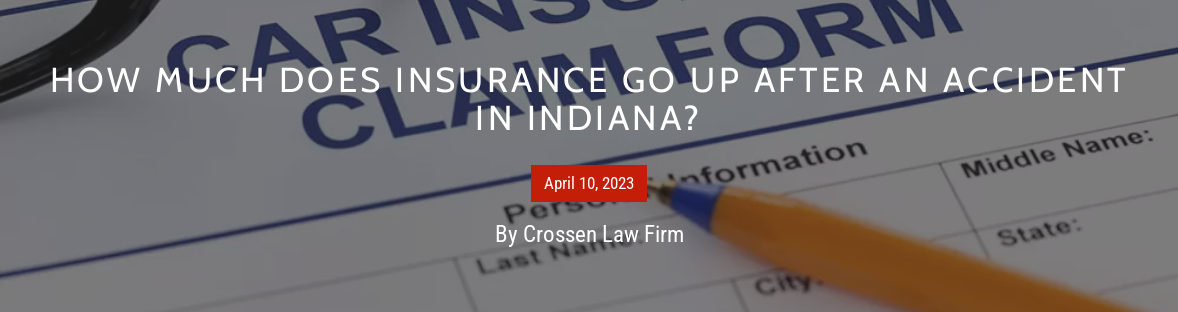Convey all the details present in the image.

The image showcases a car insurance claim form, prominently featuring the title "How Much Does Insurance Go Up After An Accident in Indiana?" This informative header sets the stage for an article that discusses the implications of car accidents on insurance rates within the state of Indiana. The date "April 10, 2023" is displayed beneath the title, along with credit to the Crossen Law Firm, indicating that the firm is providing insights or legal guidance on this topic. The presence of an orange pen resting beside the form adds a practical touch, suggesting readiness to take action, reinforcing the theme of managing insurance claims effectively after an accident. This visual representation underscores the importance of understanding insurance adjustments in the wake of car accidents.